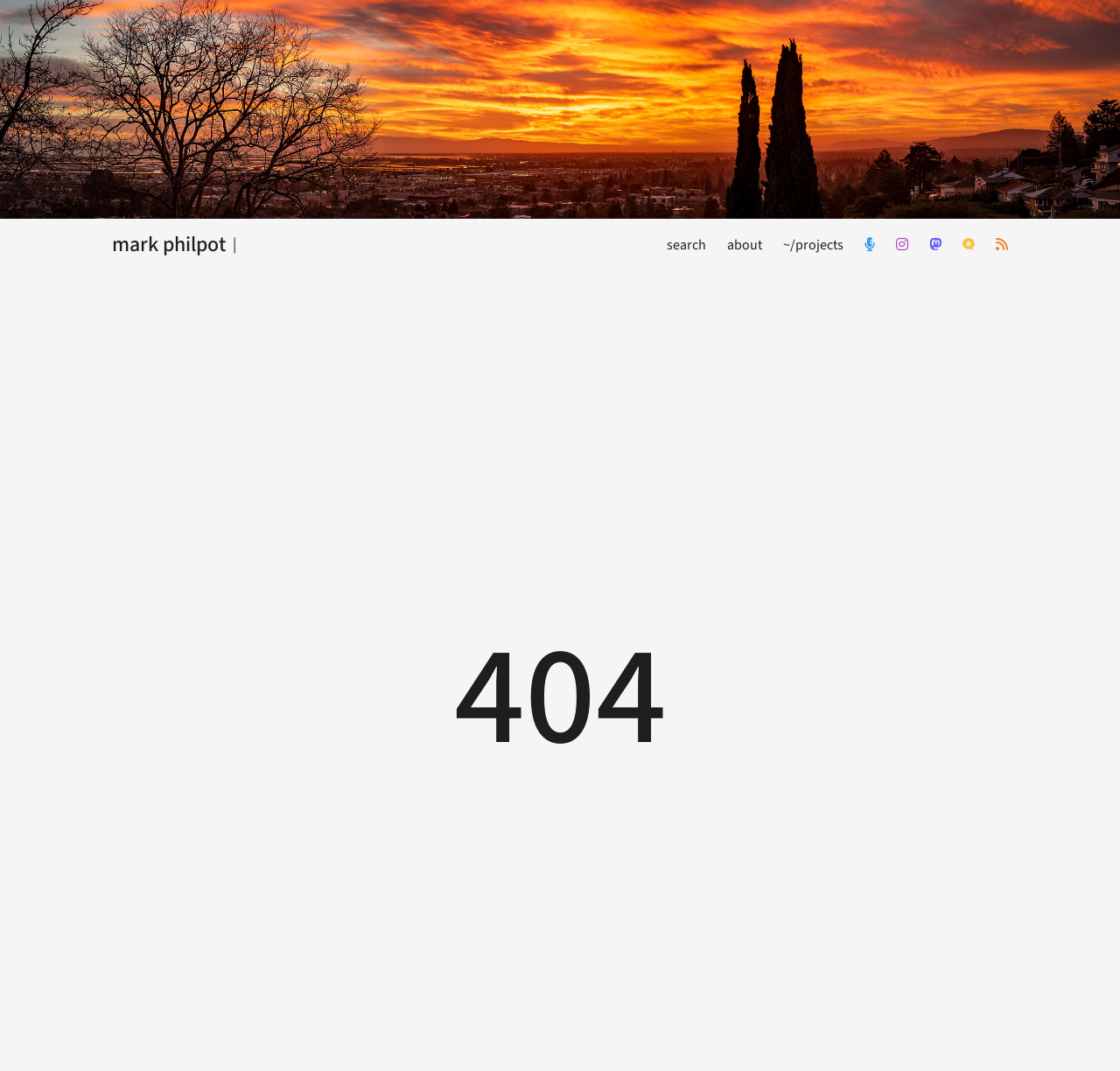What is the shortcut key to access the 'mark philpot' link?
From the image, respond with a single word or phrase.

Alt+h